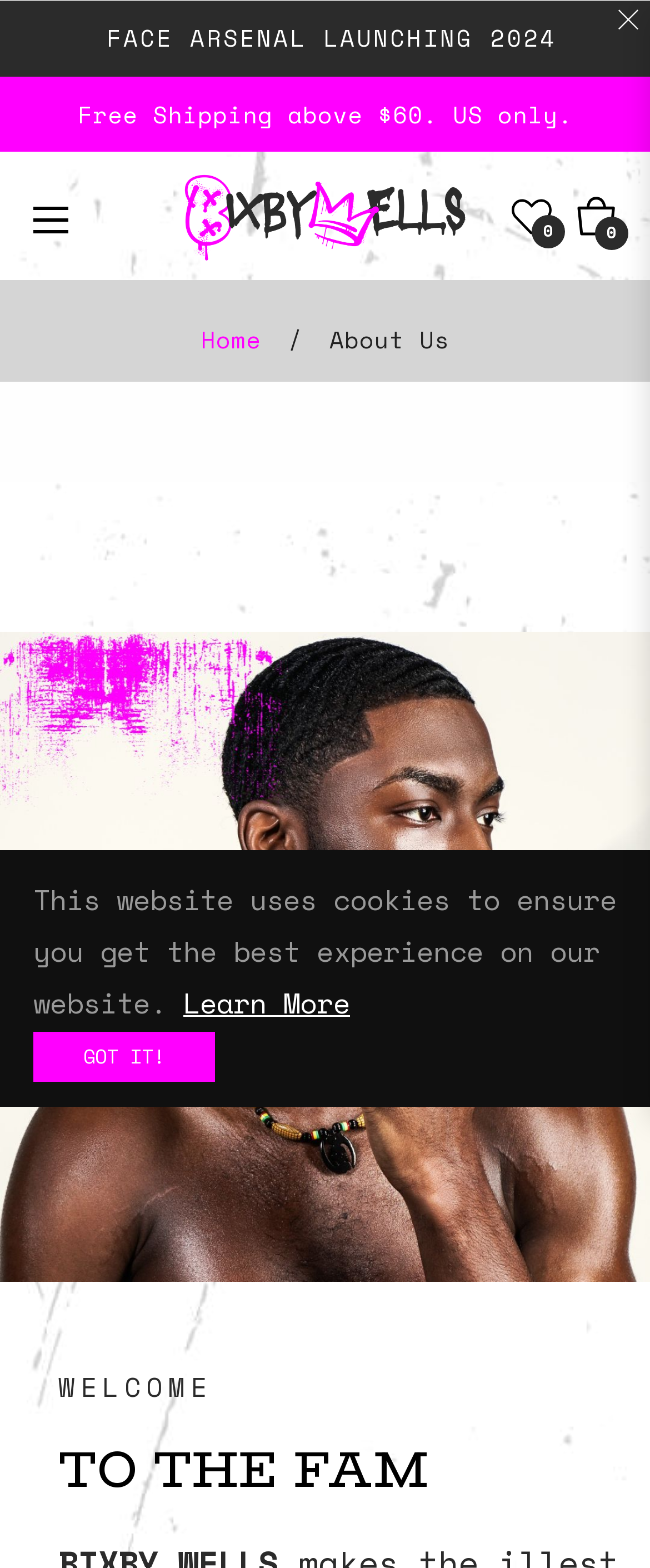What is the current section of the website?
Please provide a detailed and thorough answer to the question.

I found the current section of the website by looking at the navigation element with the text 'breadcrumbs' and its child element StaticText with the text 'About Us', which suggests that the current section of the website is 'About Us'.